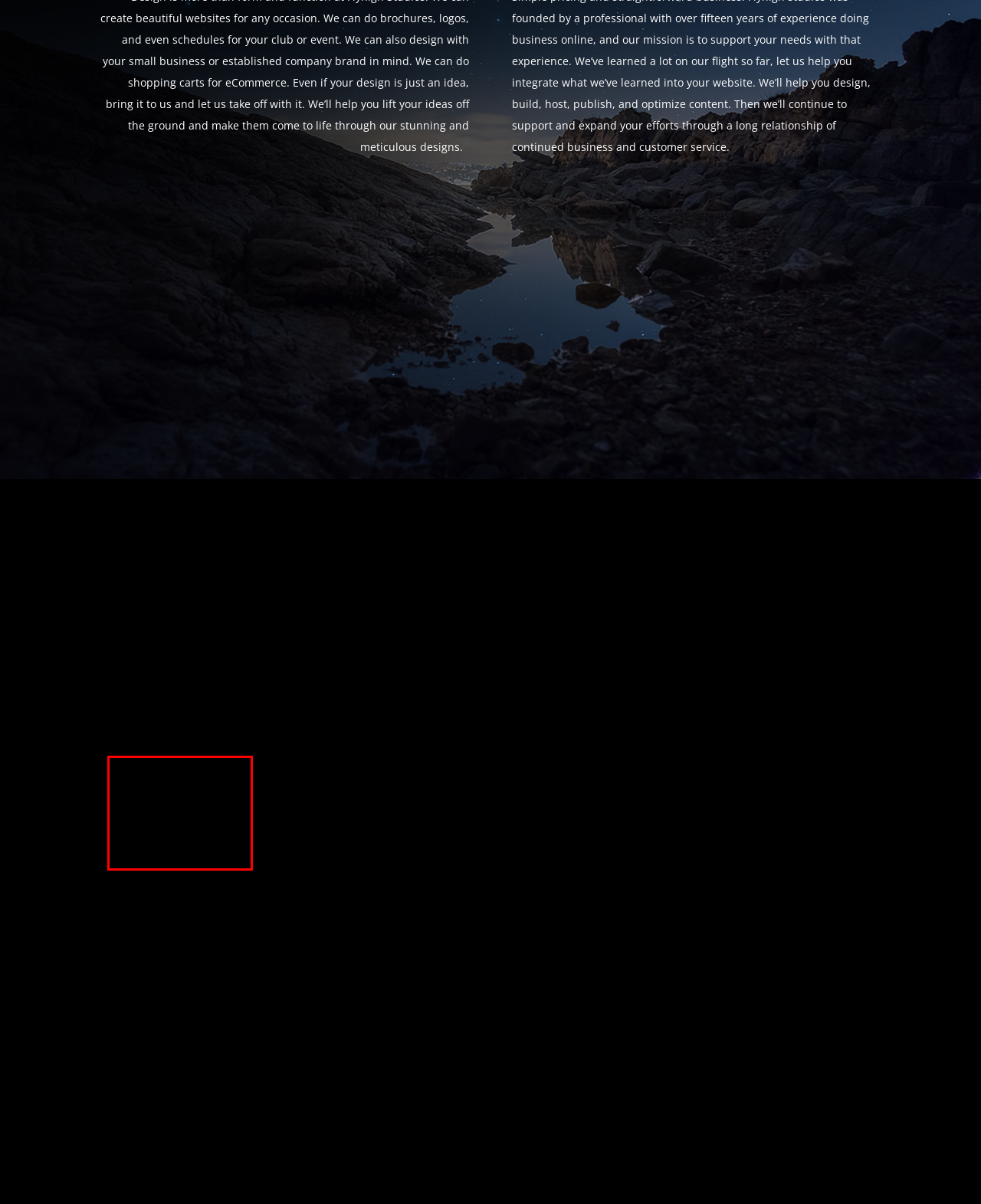Please take the screenshot of the webpage, find the red bounding box, and generate the text content that is within this red bounding box.

Let’s learn your online goals like who is your audience and how can we better engage them, and we’ll get focused on what you’re looking for.